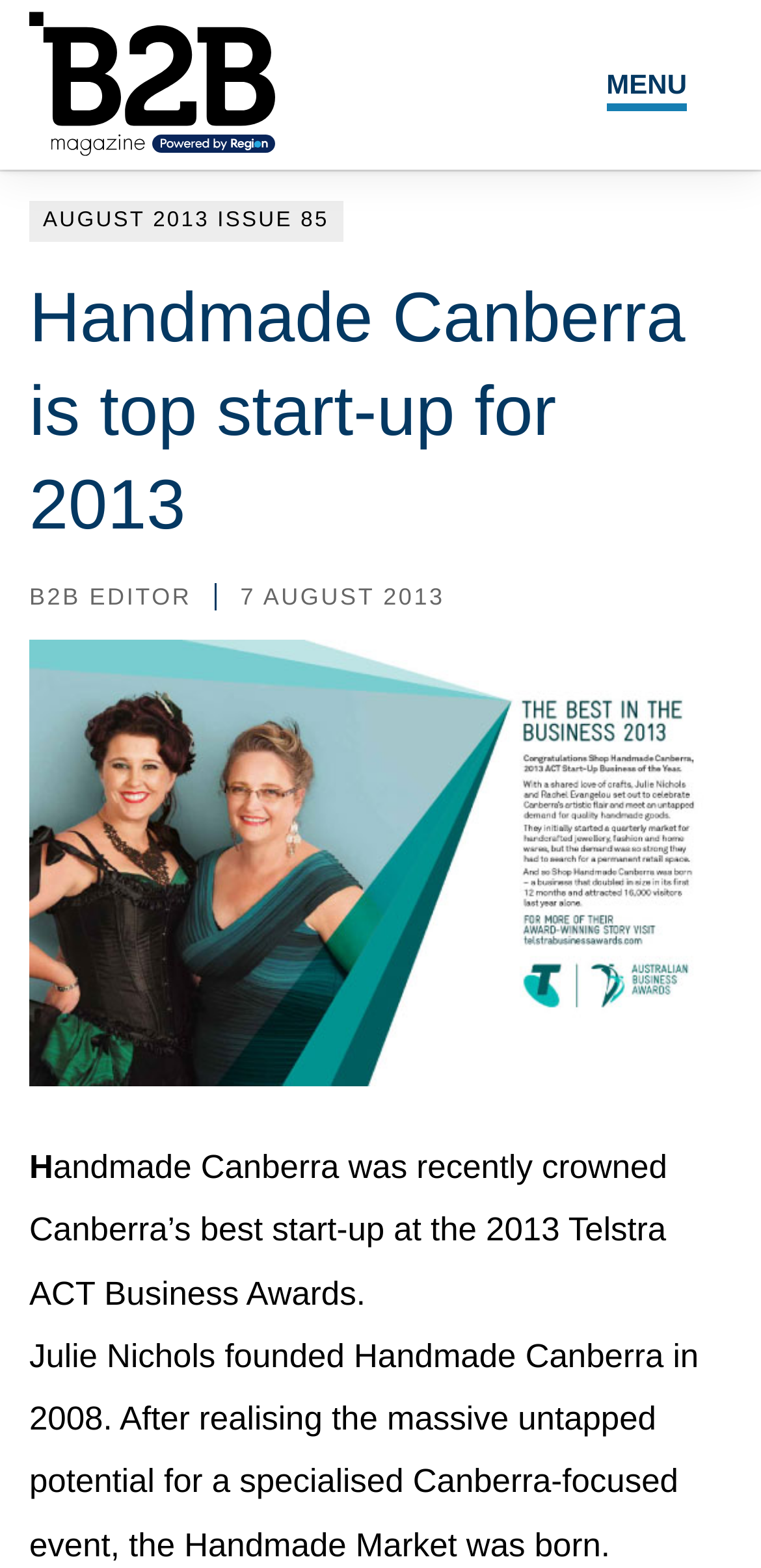Use a single word or phrase to answer the question:
What is the name of the award won by Handmade Canberra?

2013 Telstra ACT Business Awards